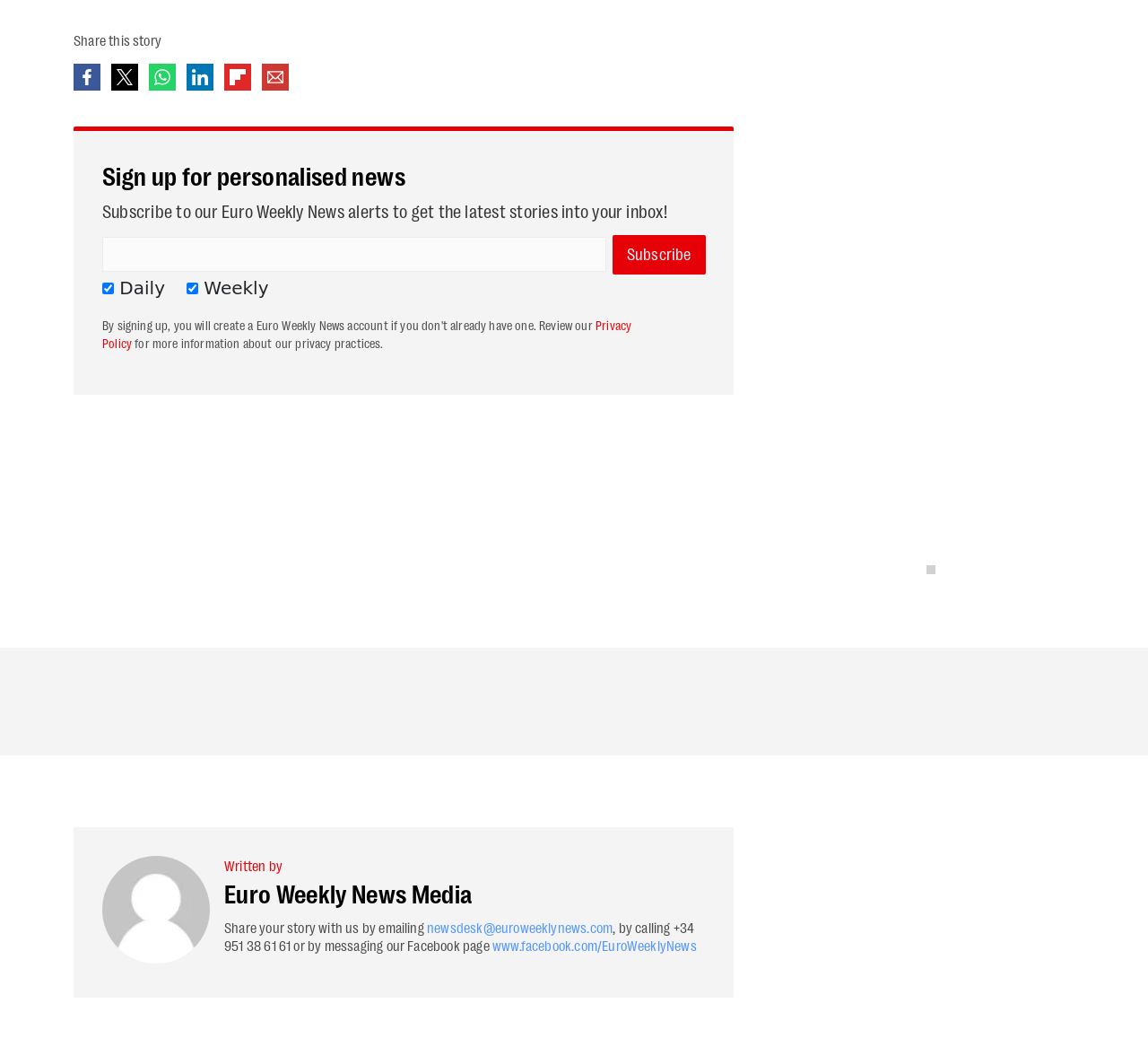Provide a thorough and detailed response to the question by examining the image: 
What is the author of the article?

The author of the article is Euro Weekly News Media, which is indicated by the 'Written by' text and the link to Euro Weekly News Media.